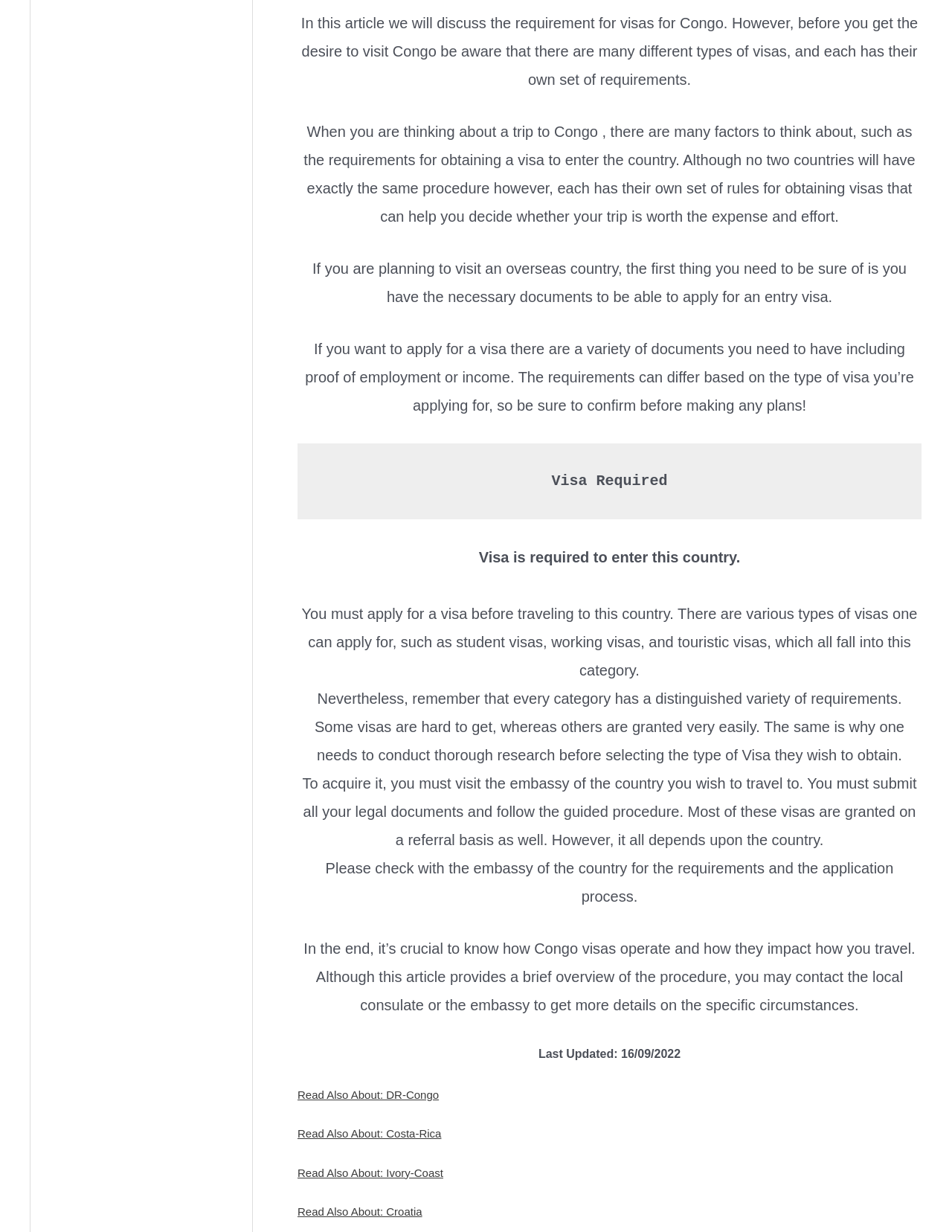What types of visas are available?
Please provide a single word or phrase as the answer based on the screenshot.

Student, working, touristic